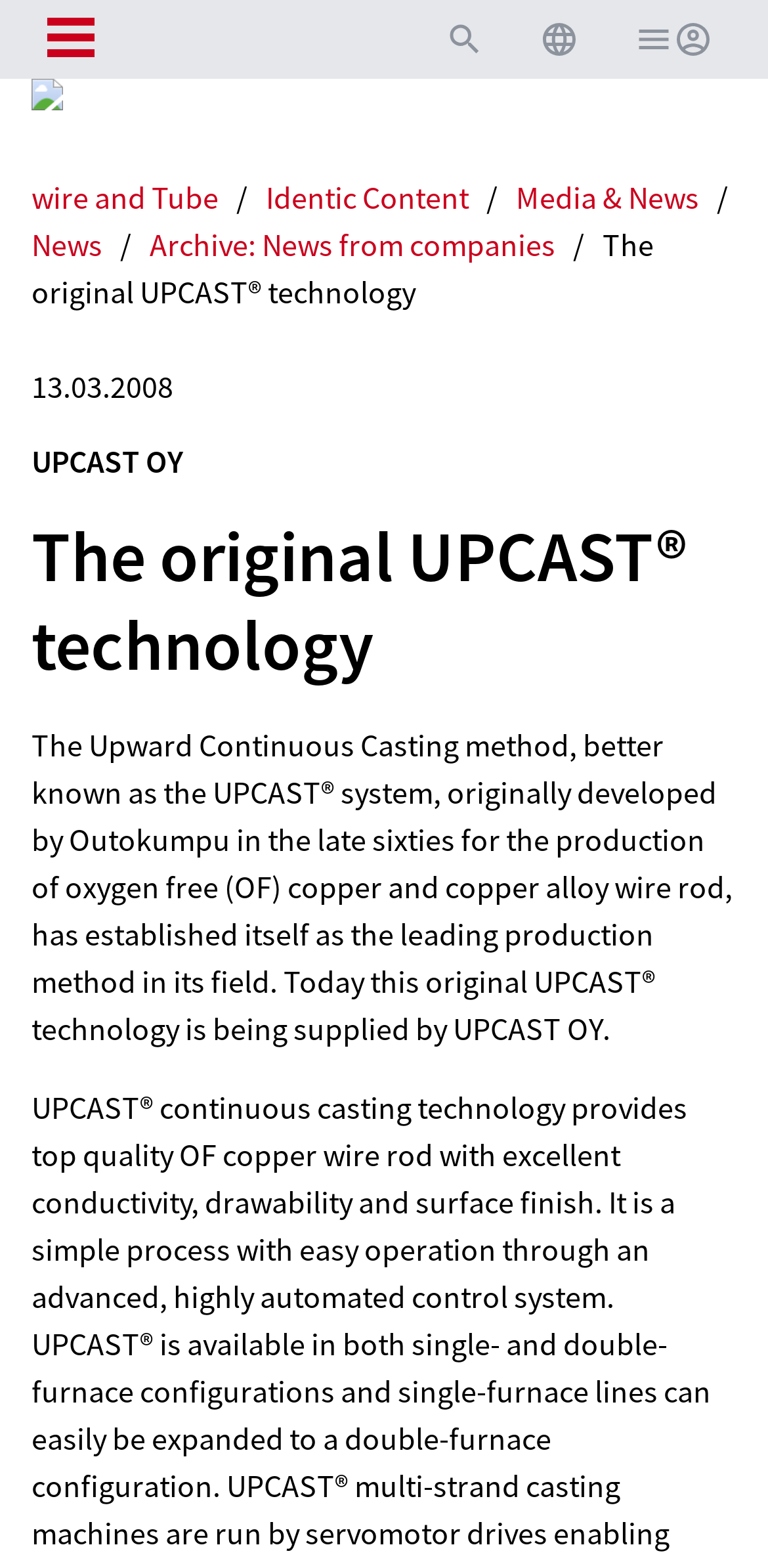How many navigation links are there?
Using the picture, provide a one-word or short phrase answer.

7